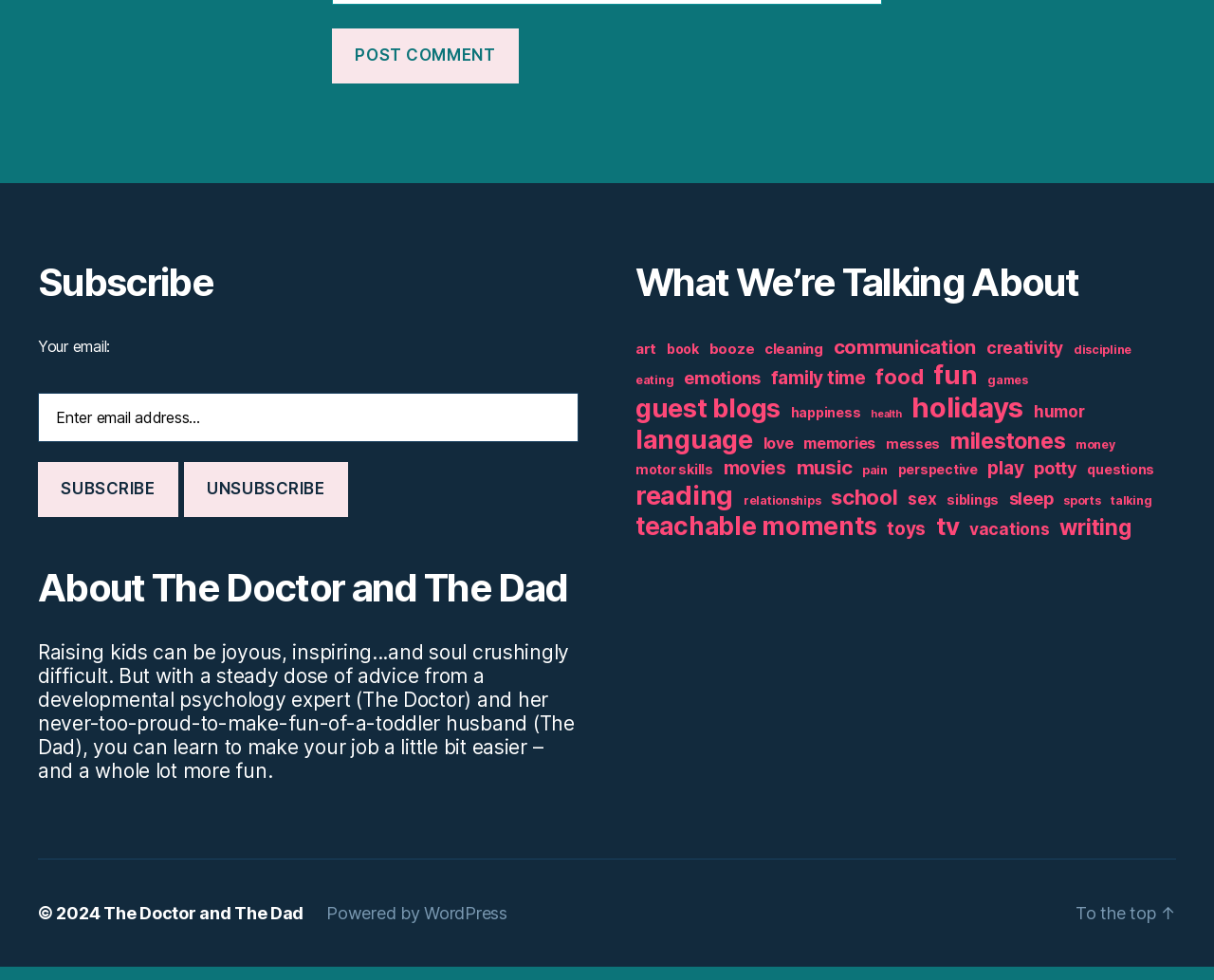Using the image as a reference, answer the following question in as much detail as possible:
What is the name of the website's platform?

The link 'Powered by WordPress' is located at the bottom of the webpage, indicating that the website is built on the WordPress platform.